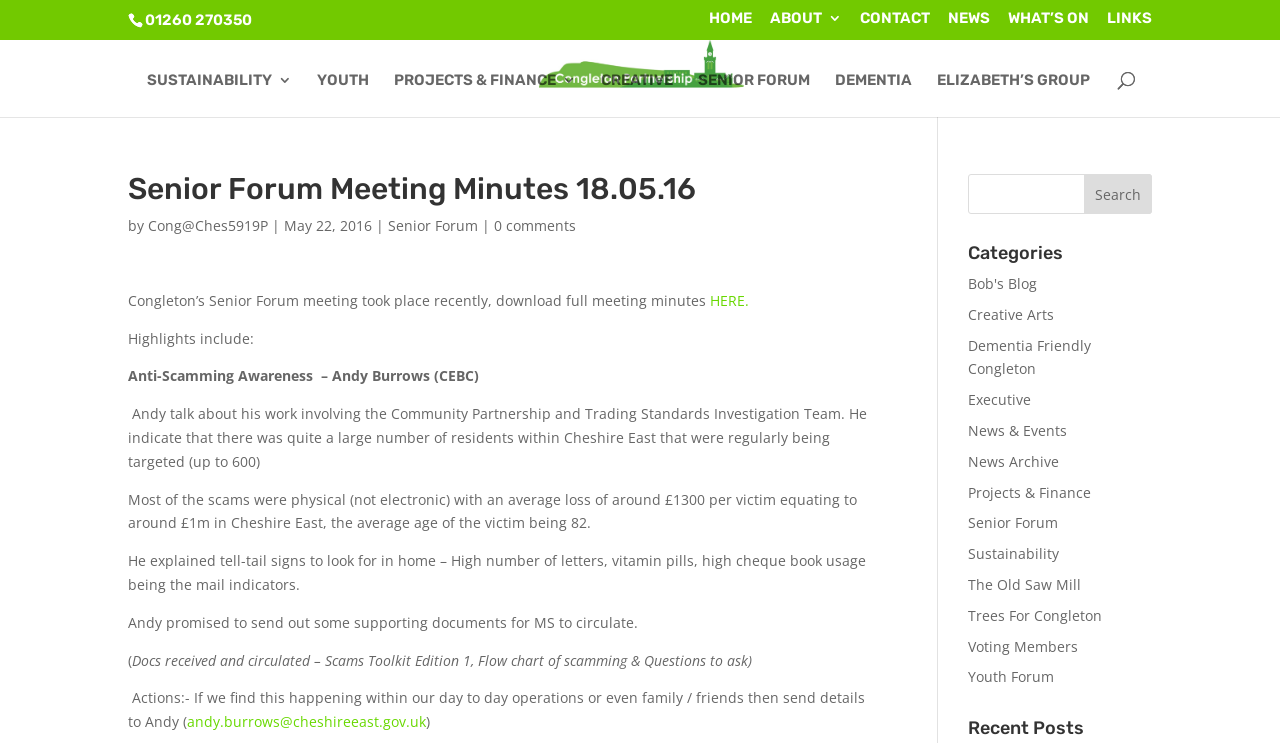Based on the image, please respond to the question with as much detail as possible:
What is the topic of Andy Burrows' talk?

I found the topic of Andy Burrows' talk by reading the static text element that mentions 'Anti-Scamming Awareness – Andy Burrows (CEBC)'.